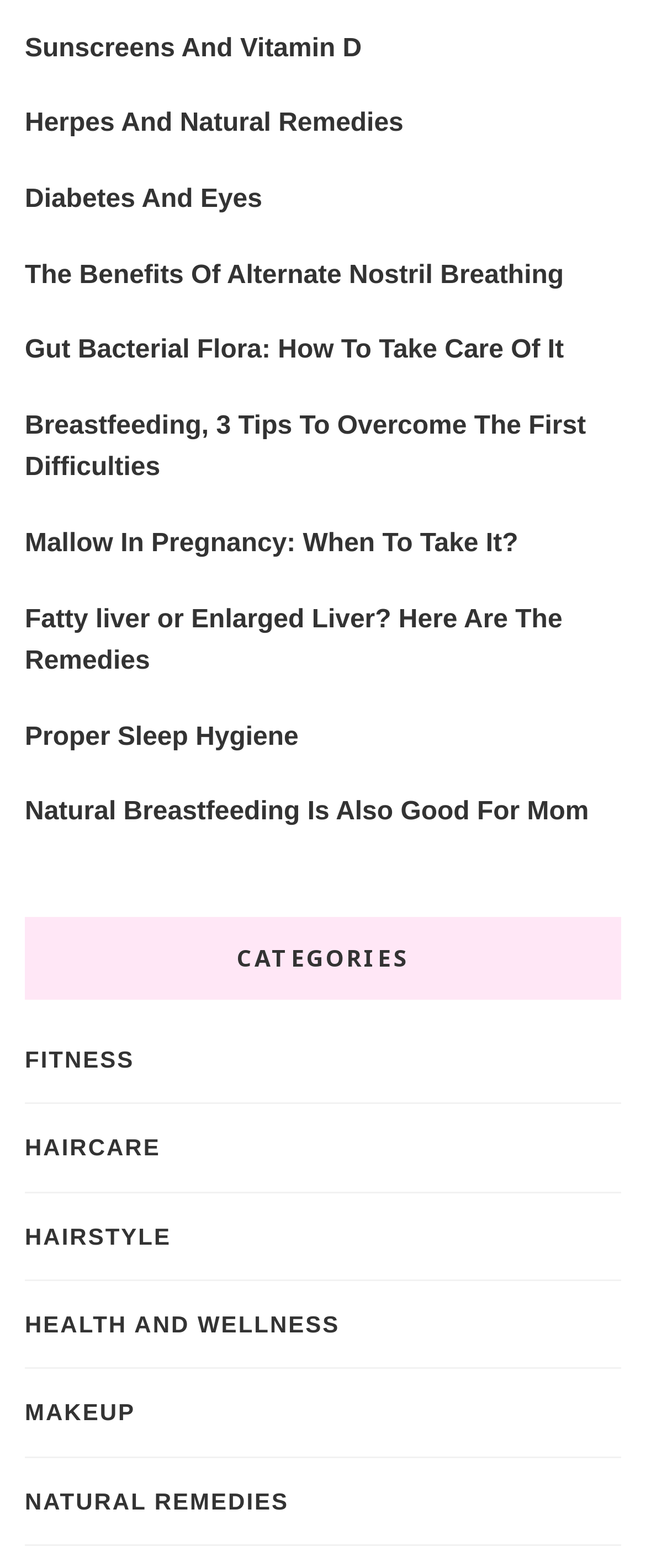How many links are related to health?
Answer the question in as much detail as possible.

I counted the number of links that are related to health, which are 'Sunscreens And Vitamin D', 'Herpes And Natural Remedies', 'Diabetes And Eyes', 'Gut Bacterial Flora: How To Take Care Of It', 'Fatty liver or Enlarged Liver? Here Are The Remedies', 'Proper Sleep Hygiene', and 'Natural Breastfeeding Is Also Good For Mom'.